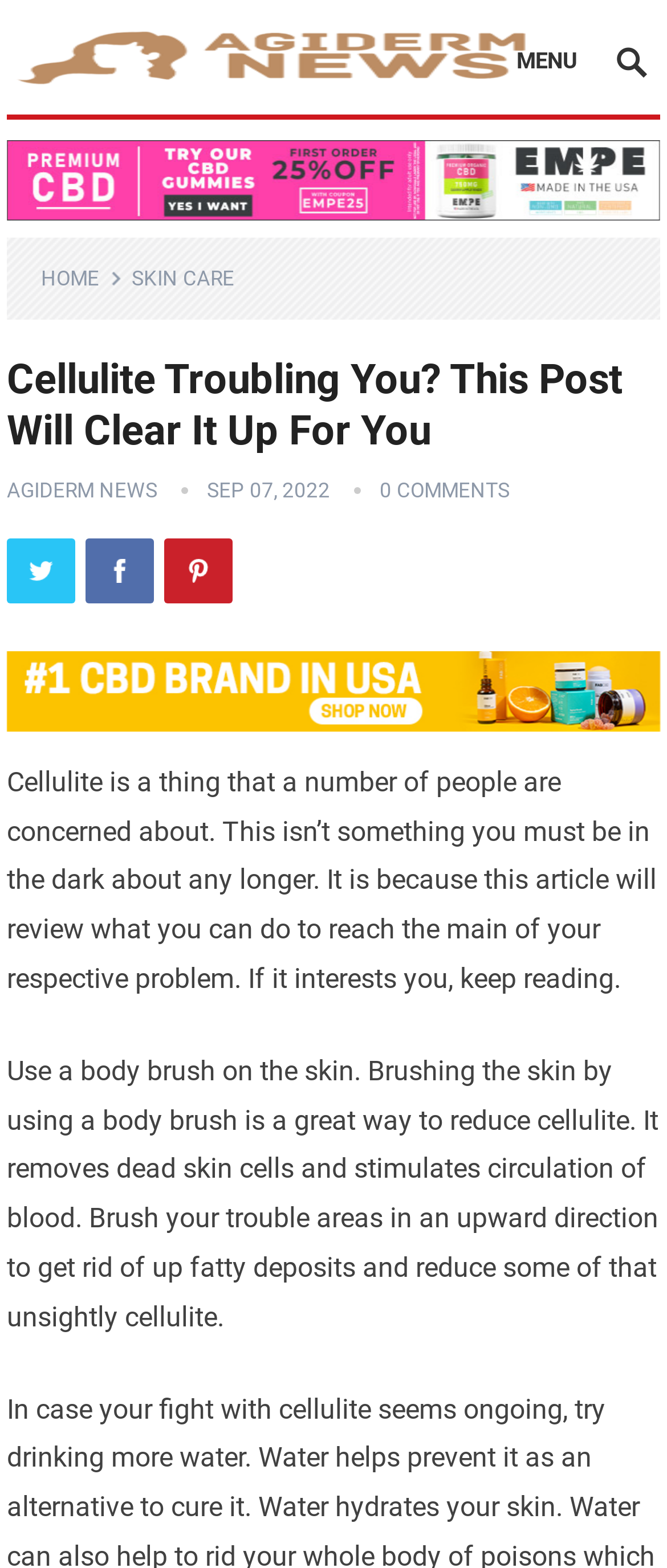What is the purpose of brushing the skin with a body brush?
We need a detailed and meticulous answer to the question.

According to the article, brushing the skin with a body brush is a great way to reduce cellulite. It removes dead skin cells and stimulates circulation of blood, which helps to reduce cellulite.